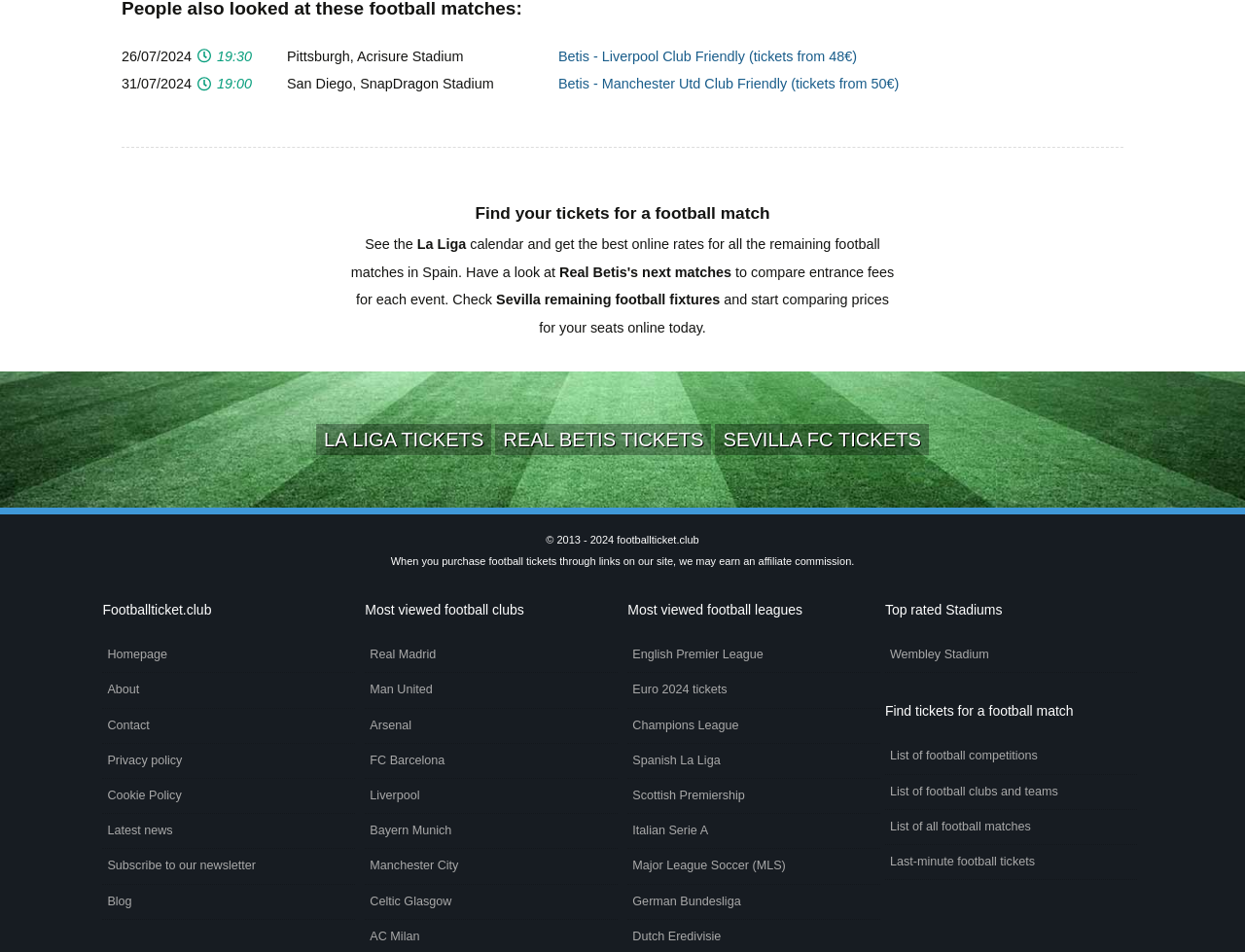Find and provide the bounding box coordinates for the UI element described here: "Latest news". The coordinates should be given as four float numbers between 0 and 1: [left, top, right, bottom].

[0.082, 0.855, 0.285, 0.892]